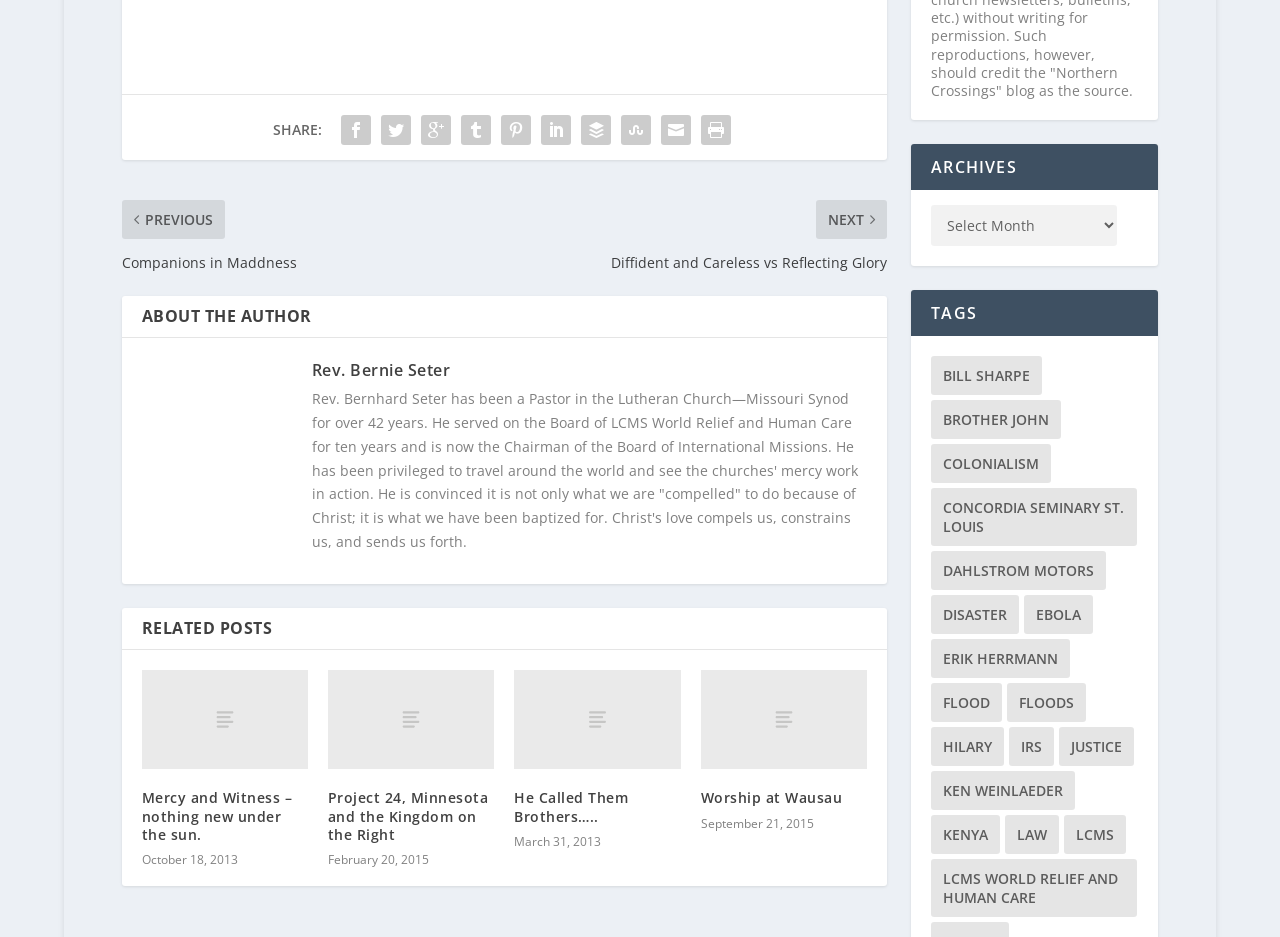Respond to the following question with a brief word or phrase:
How many years has the author been a Pastor?

42 years